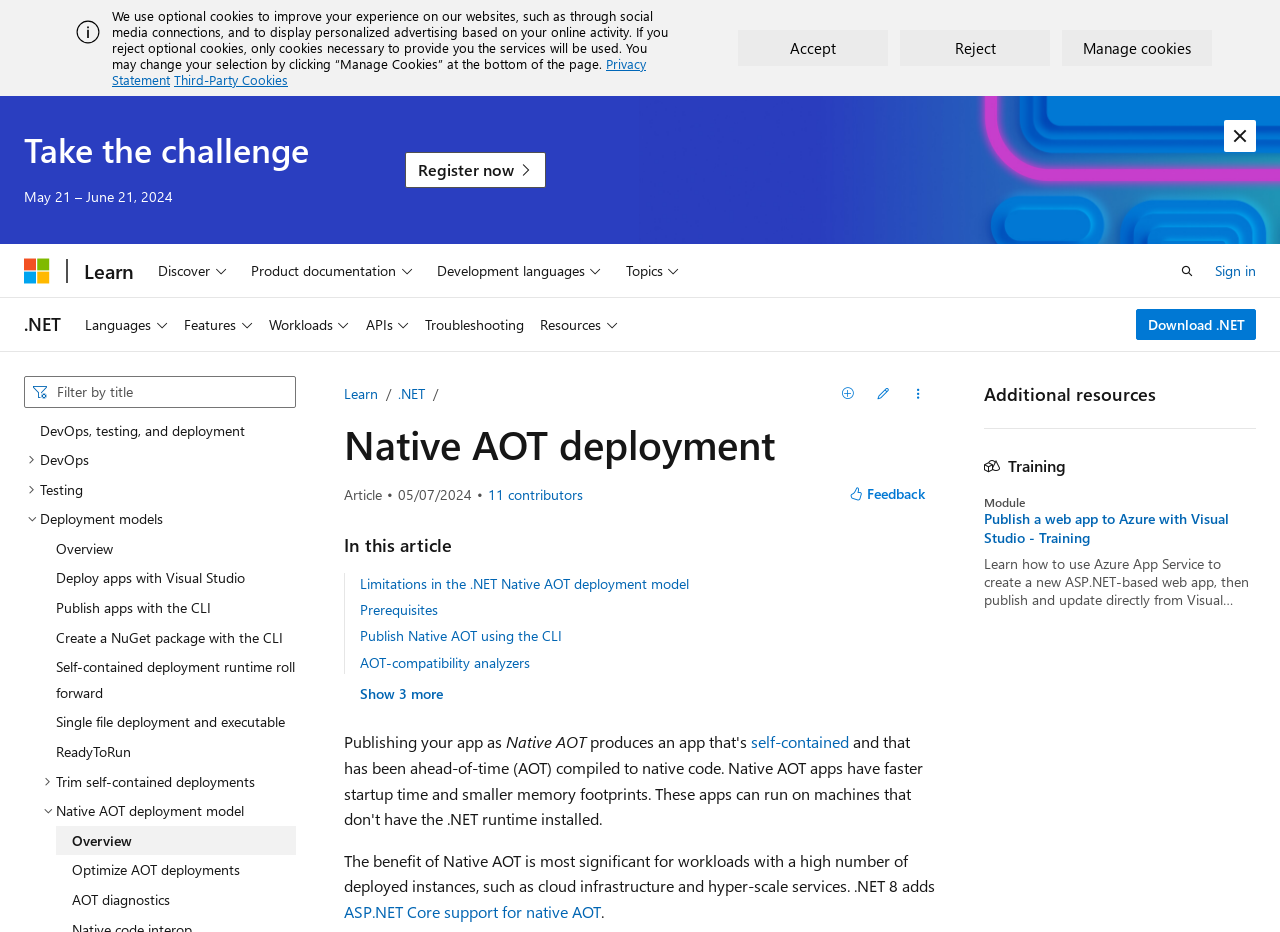Identify the bounding box coordinates of the element to click to follow this instruction: 'Search'. Ensure the coordinates are four float values between 0 and 1, provided as [left, top, right, bottom].

[0.019, 0.403, 0.231, 0.437]